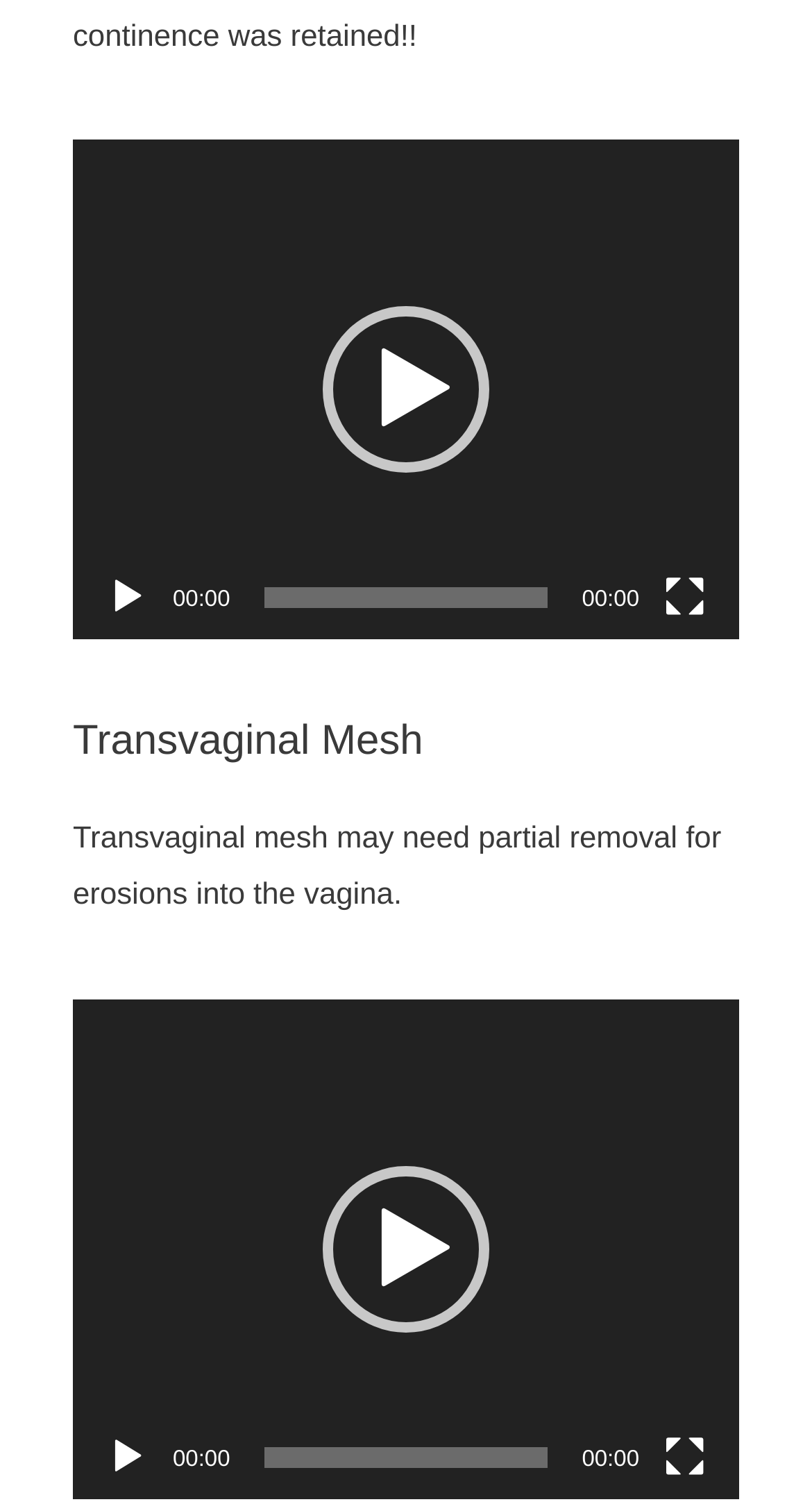Identify the bounding box coordinates of the clickable region necessary to fulfill the following instruction: "Play the video". The bounding box coordinates should be four float numbers between 0 and 1, i.e., [left, top, right, bottom].

[0.397, 0.203, 0.603, 0.313]